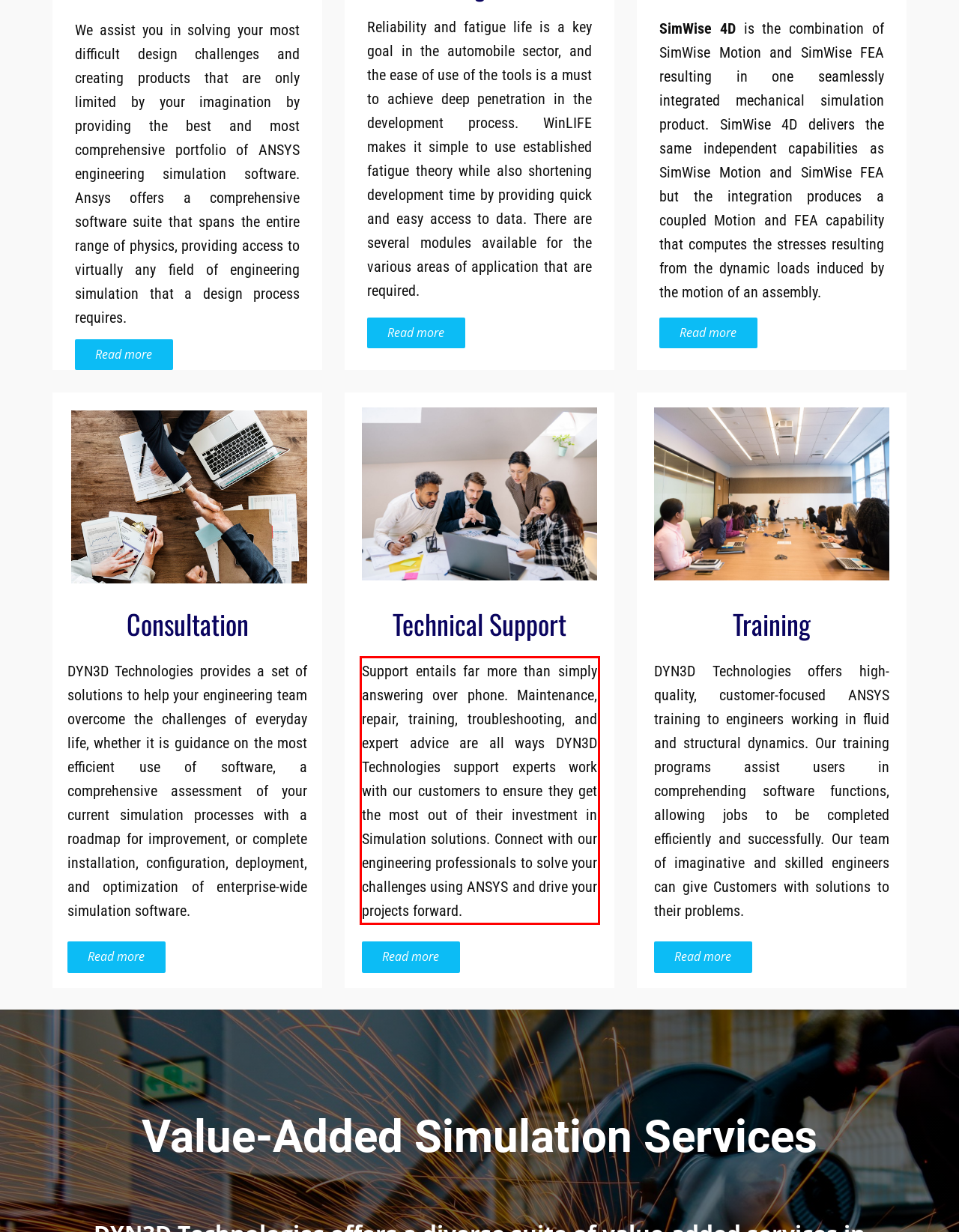Please identify the text within the red rectangular bounding box in the provided webpage screenshot.

Support entails far more than simply answering over phone. Maintenance, repair, training, troubleshooting, and expert advice are all ways DYN3D Technologies support experts work with our customers to ensure they get the most out of their investment in Simulation solutions. Connect with our engineering professionals to solve your challenges using ANSYS and drive your projects forward.